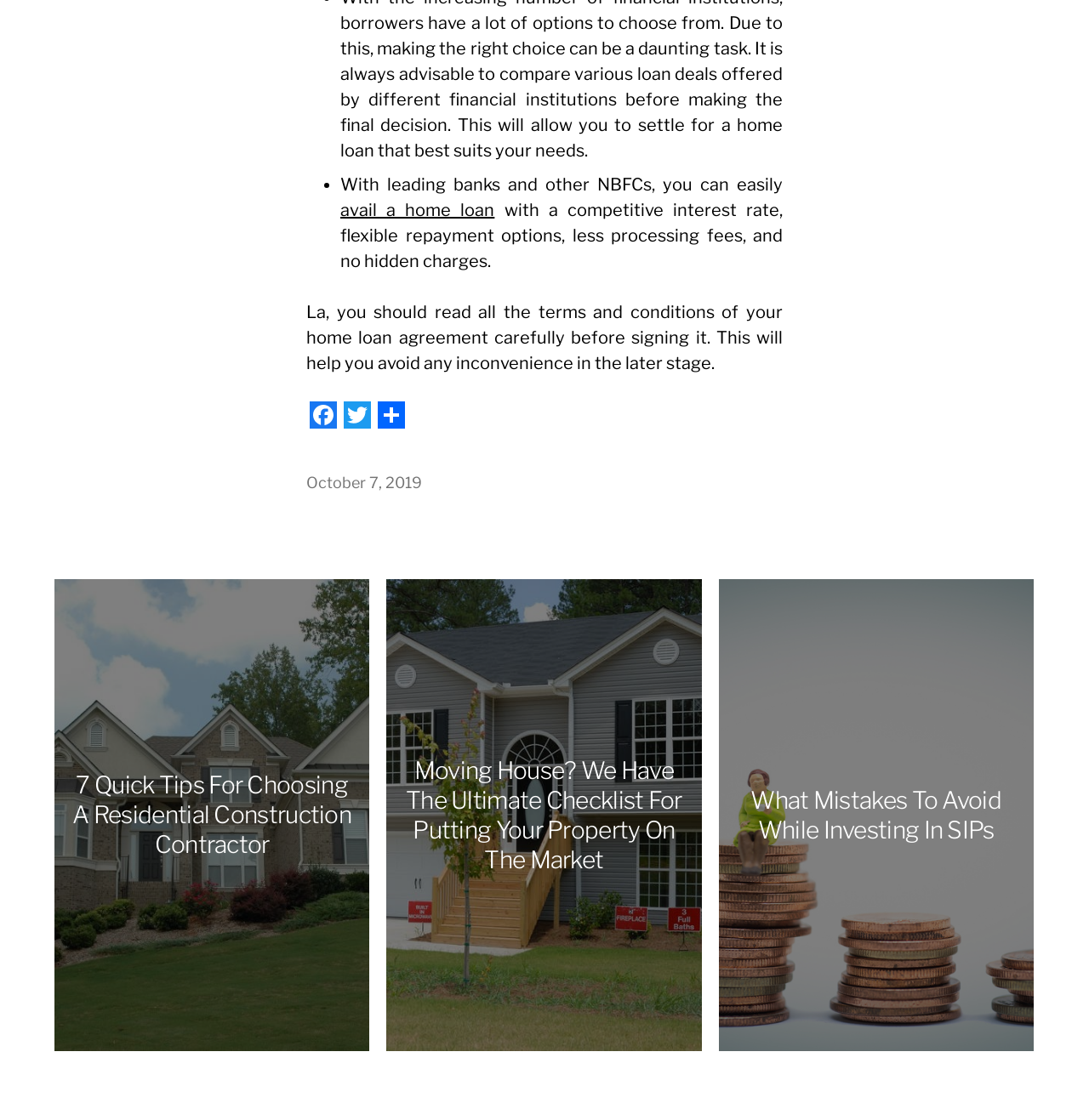Please use the details from the image to answer the following question comprehensively:
How many social media links are present?

There are three social media links present on the webpage, which are Facebook, Twitter, and Share, each with its corresponding image.